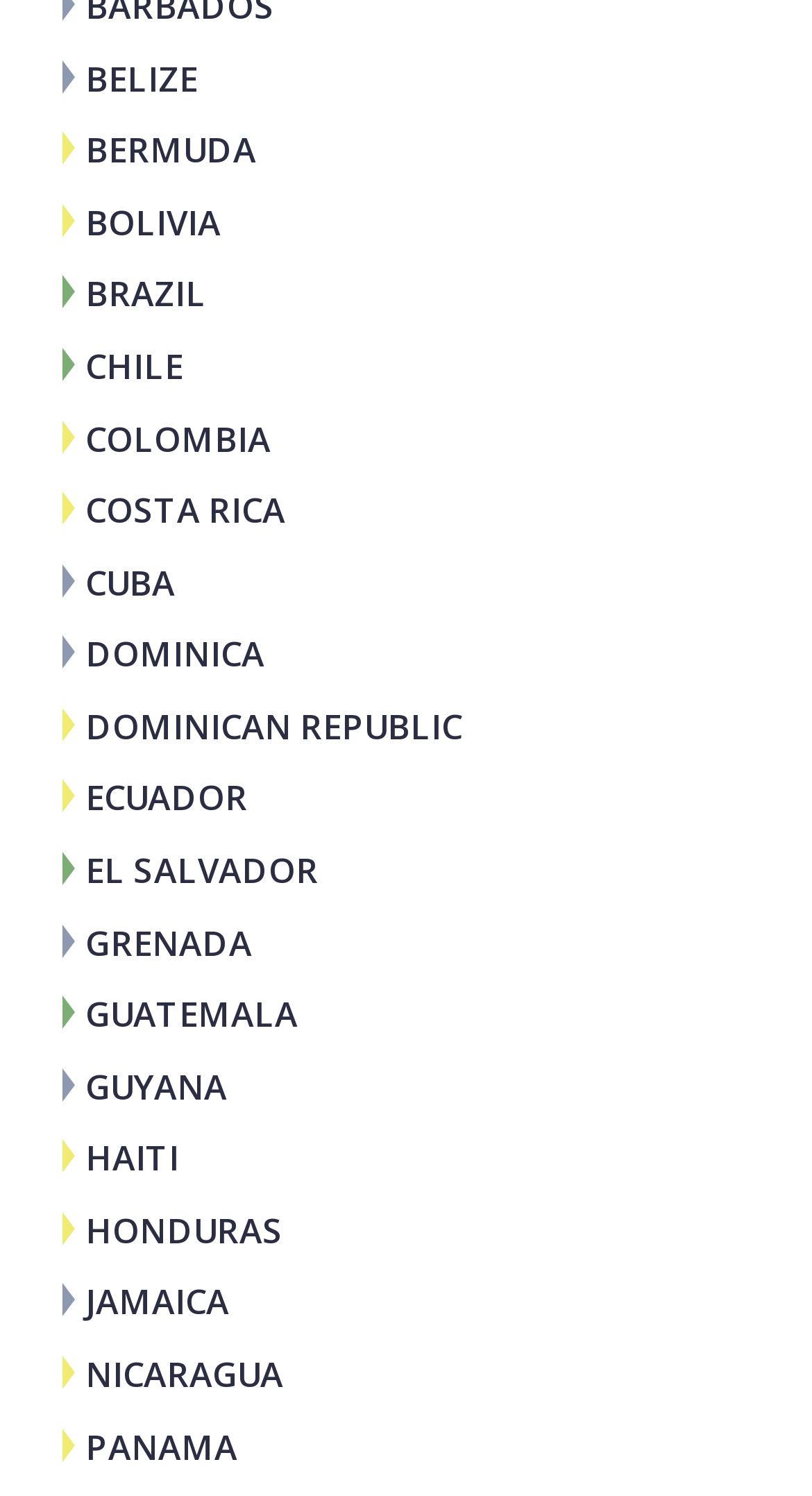Is 'HAITI' listed below 'GUYANA'? From the image, respond with a single word or brief phrase.

Yes